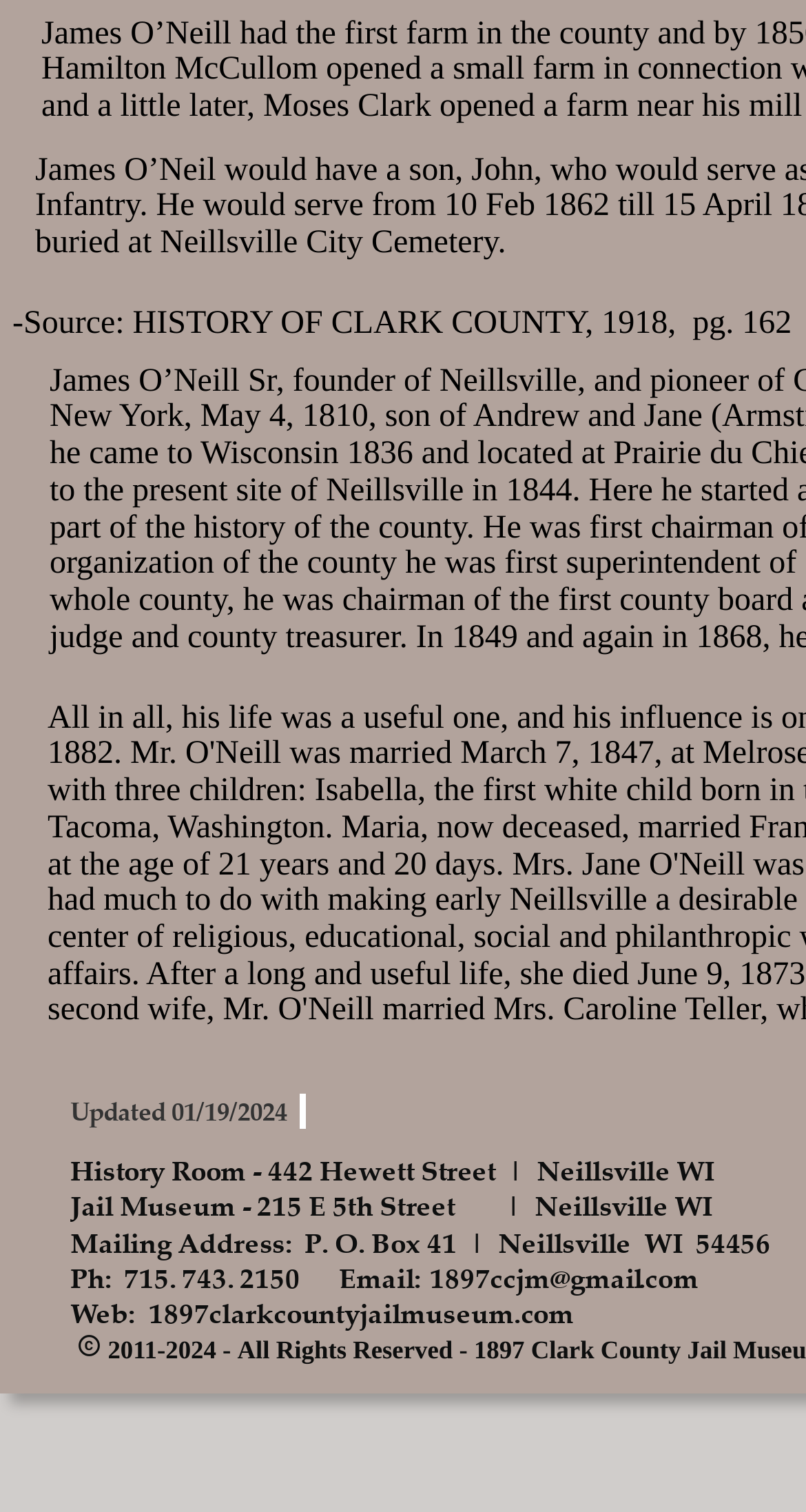From the image, can you give a detailed response to the question below:
What is the address of the History Room?

The address of the History Room can be found in the second line of text on the webpage, which reads 'History Room - 442 Hewett Street  |  Neillsville WI'.